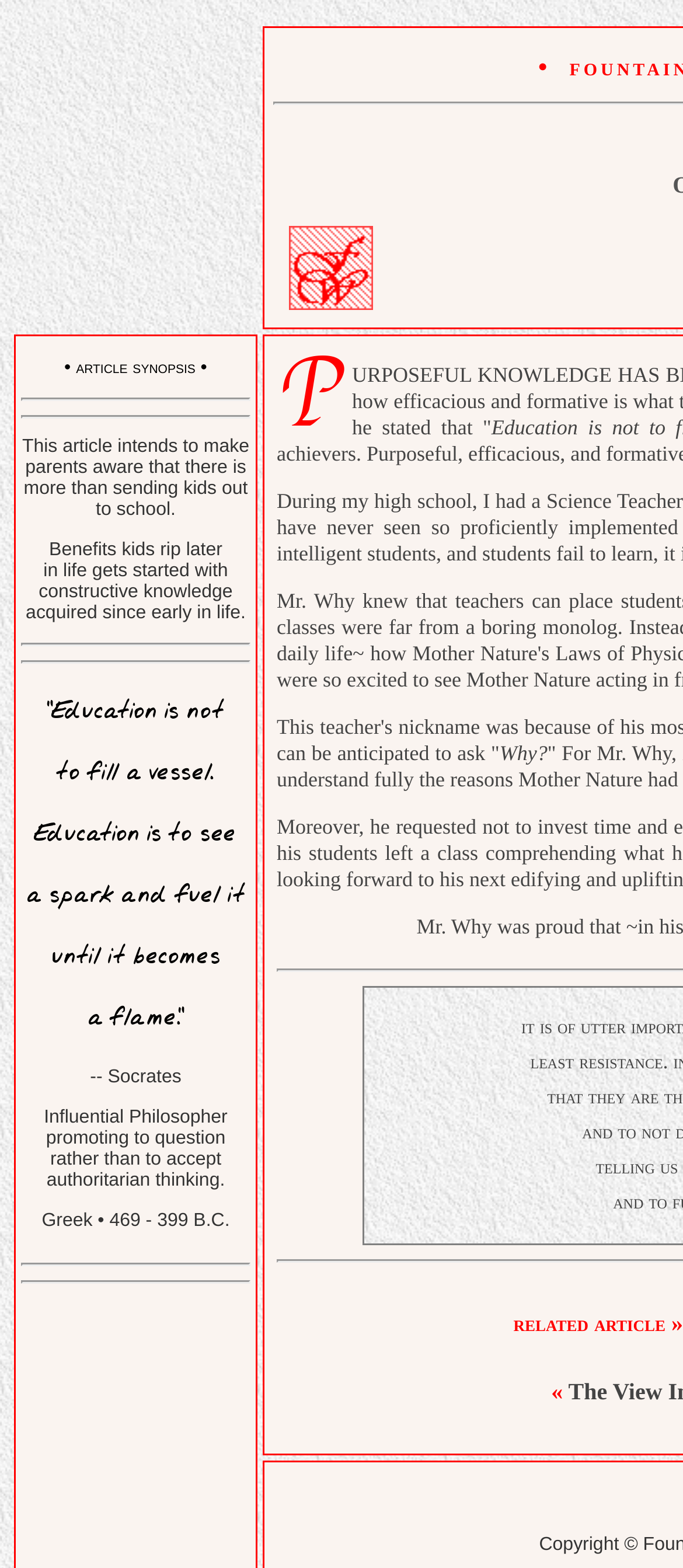Find and generate the main title of the webpage.

• fountain of wisdom • the view •